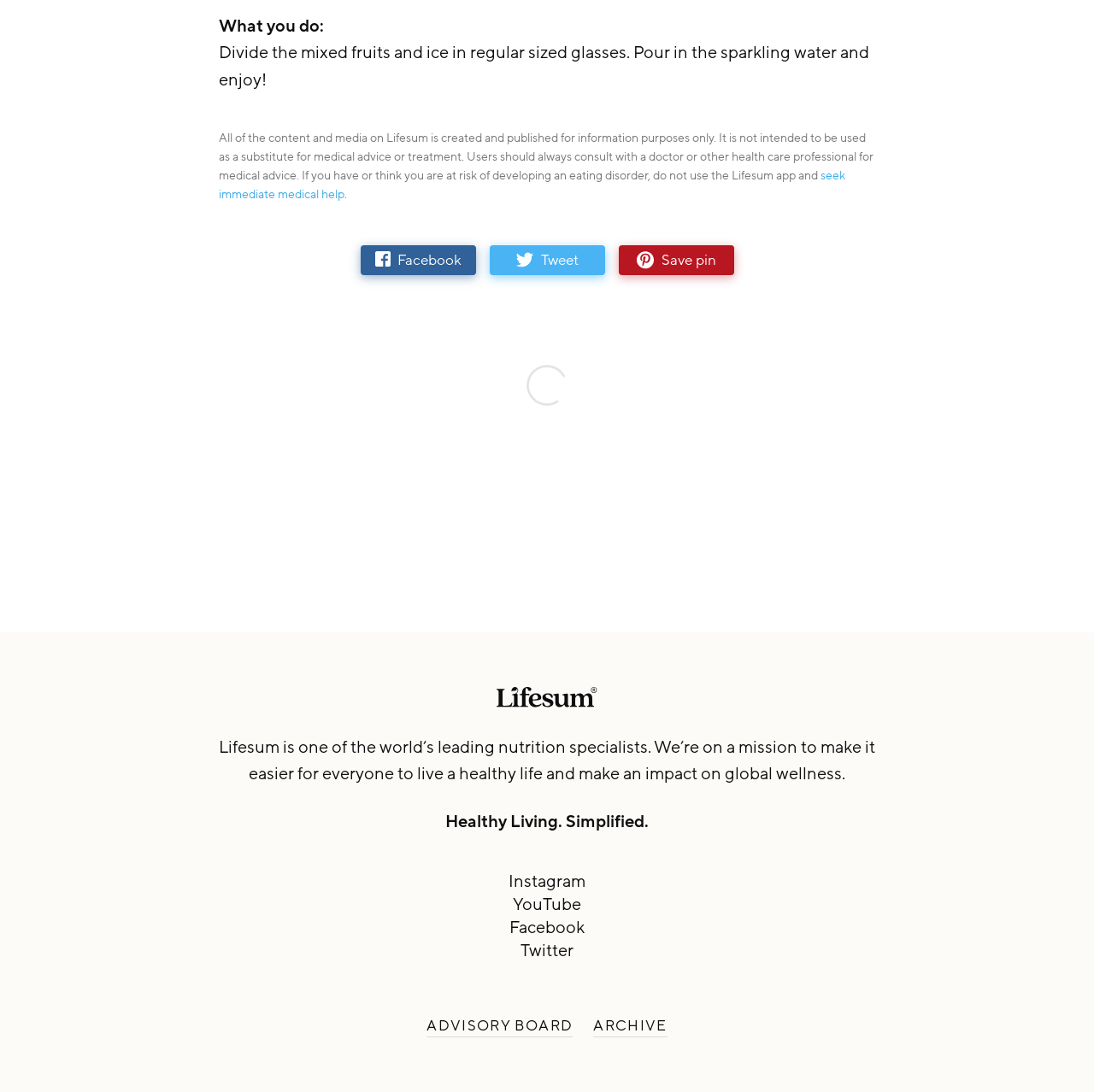Determine the bounding box coordinates of the section I need to click to execute the following instruction: "view CES 2024 news". Provide the coordinates as four float numbers between 0 and 1, i.e., [left, top, right, bottom].

None